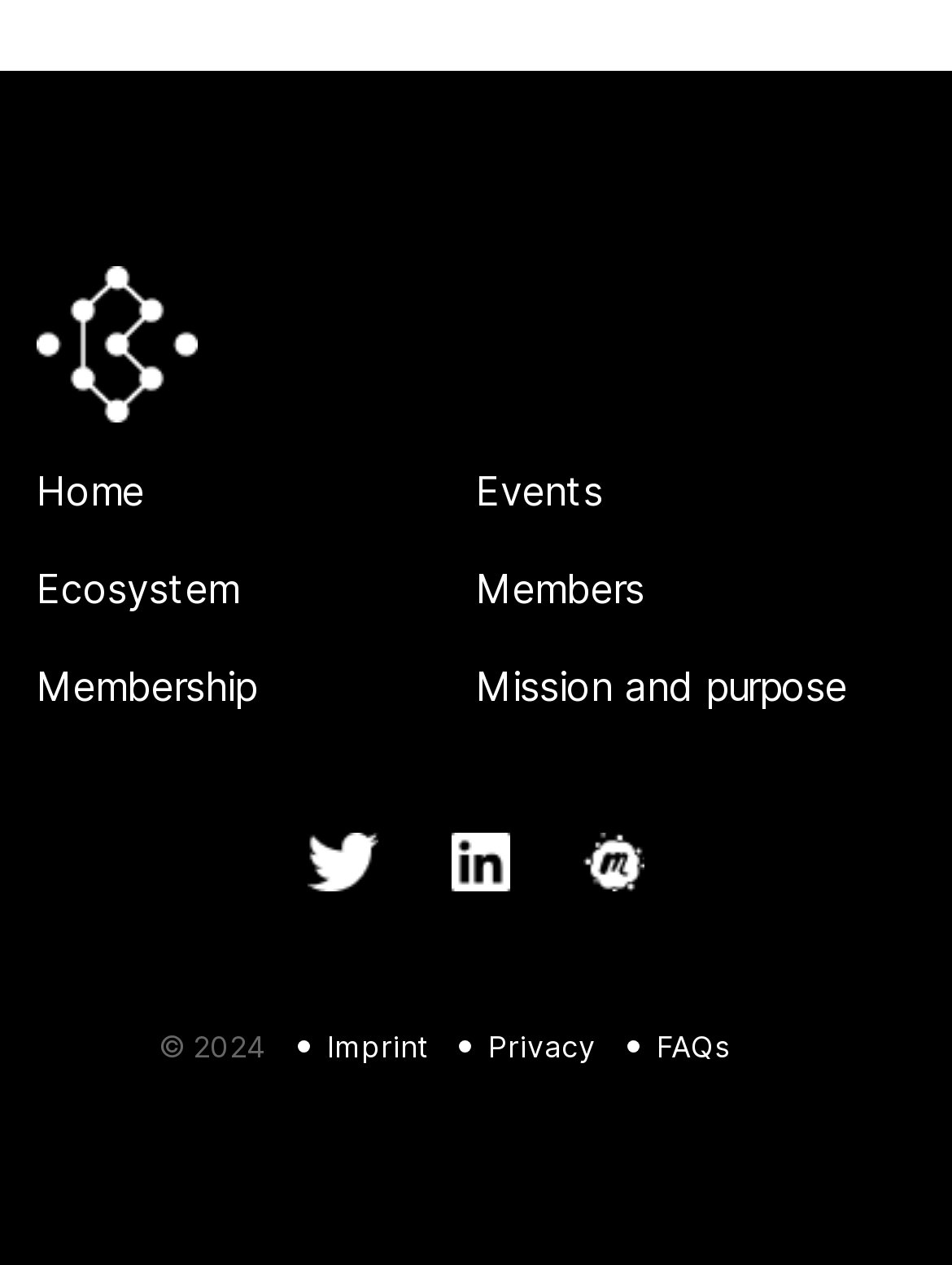What is the last link in the bottom row?
Look at the screenshot and give a one-word or phrase answer.

FAQs